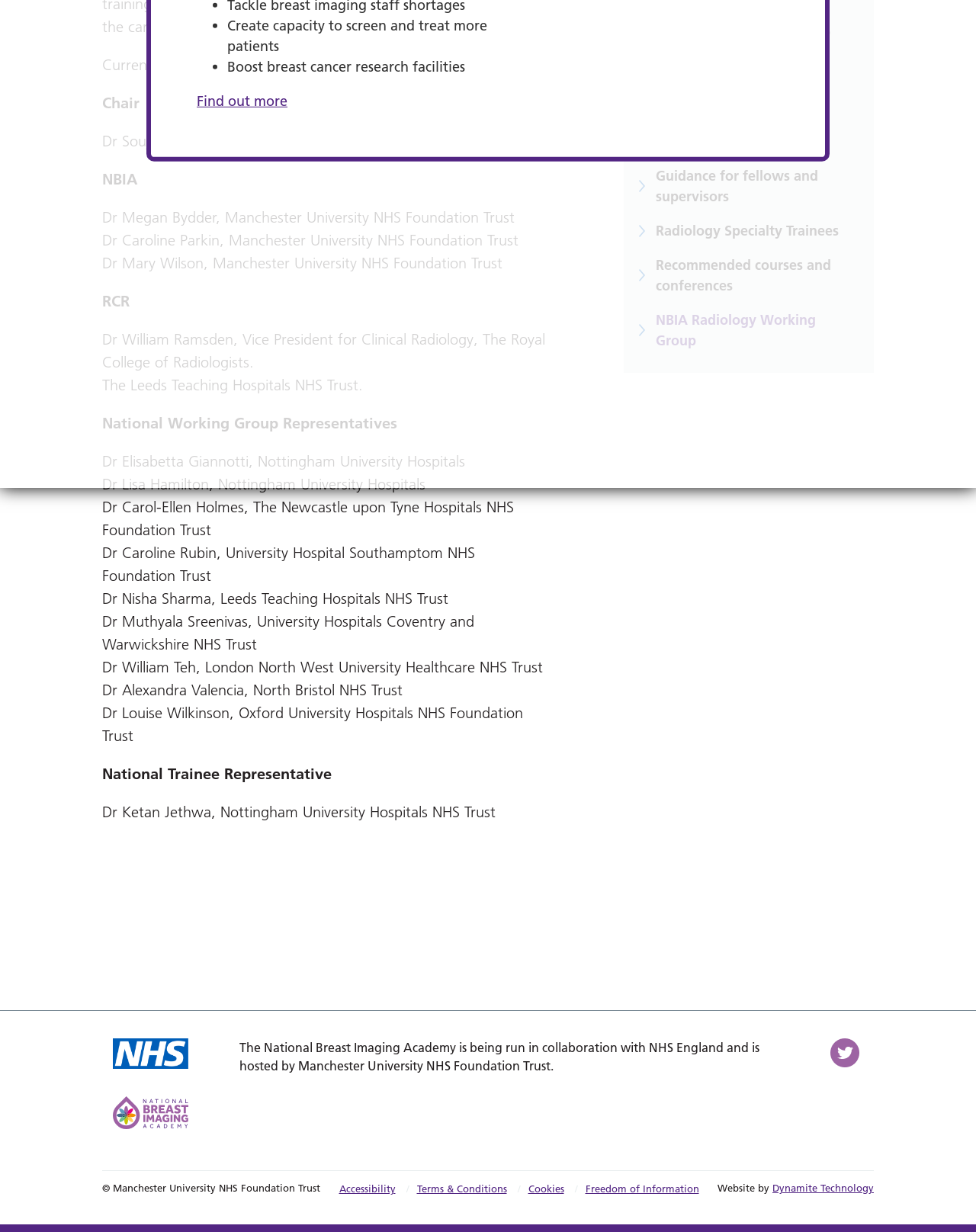Find the bounding box coordinates for the UI element whose description is: "Guidance for fellows and supervisors". The coordinates should be four float numbers between 0 and 1, in the format [left, top, right, bottom].

[0.655, 0.129, 0.88, 0.173]